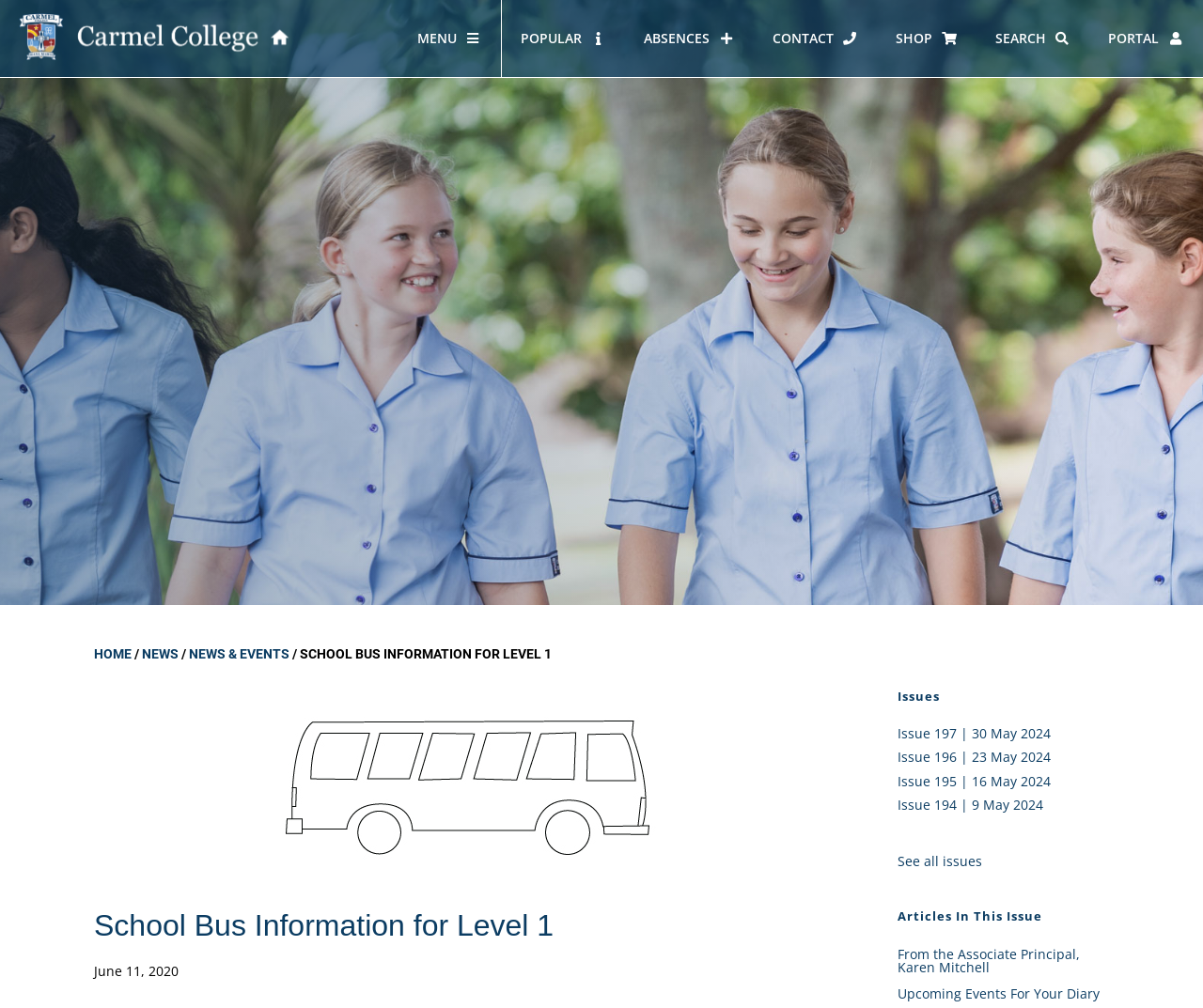Locate the bounding box coordinates of the element to click to perform the following action: 'Check the 'Issue 197 | 30 May 2024''. The coordinates should be given as four float values between 0 and 1, in the form of [left, top, right, bottom].

[0.746, 0.719, 0.873, 0.736]